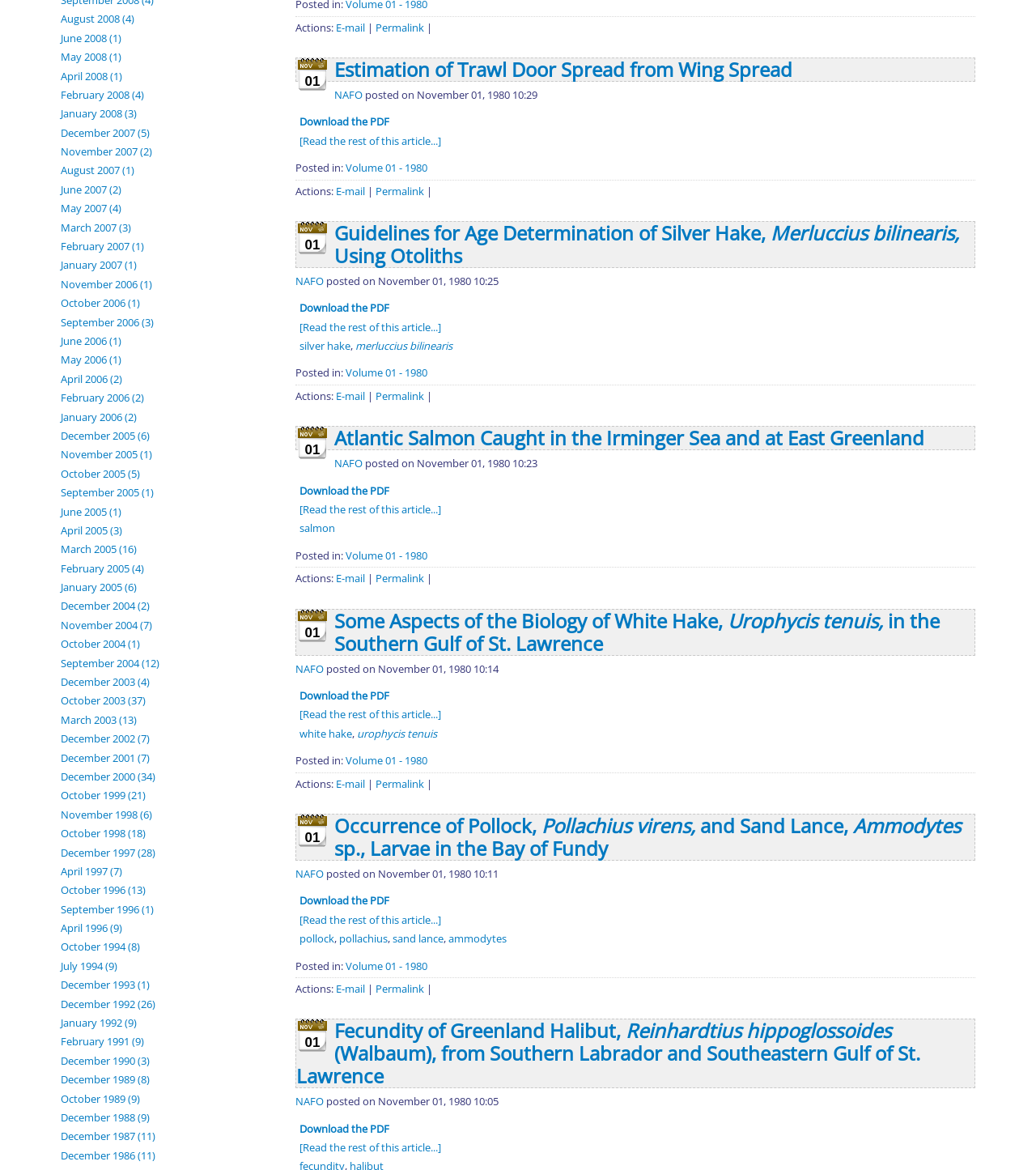Please specify the bounding box coordinates in the format (top-left x, top-left y, bottom-right x, bottom-right y), with values ranging from 0 to 1. Identify the bounding box for the UI component described as follows: January 2006 (2)

[0.059, 0.35, 0.132, 0.362]